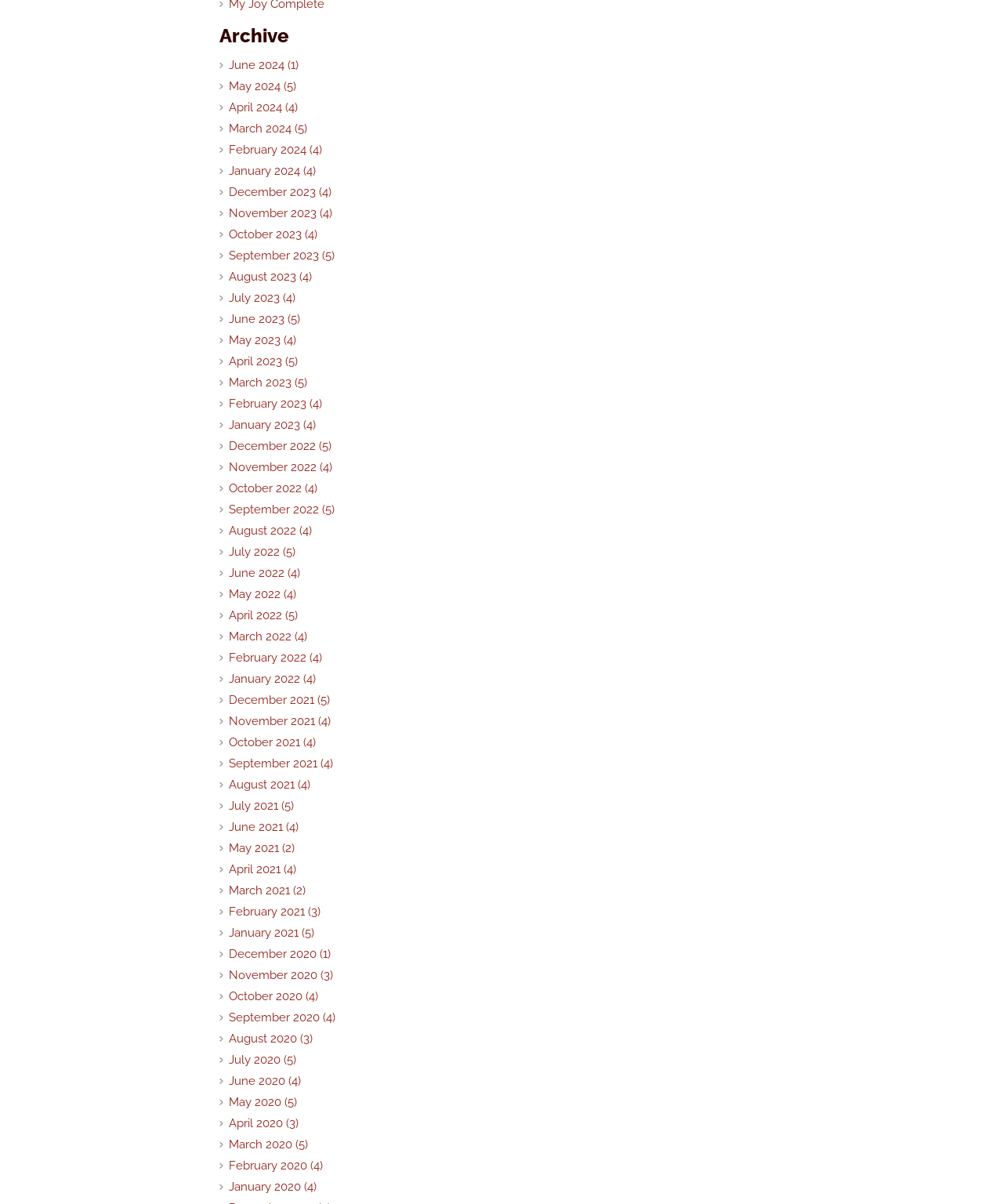Please give a concise answer to this question using a single word or phrase: 
What is the position of the link for June 2024?

Top